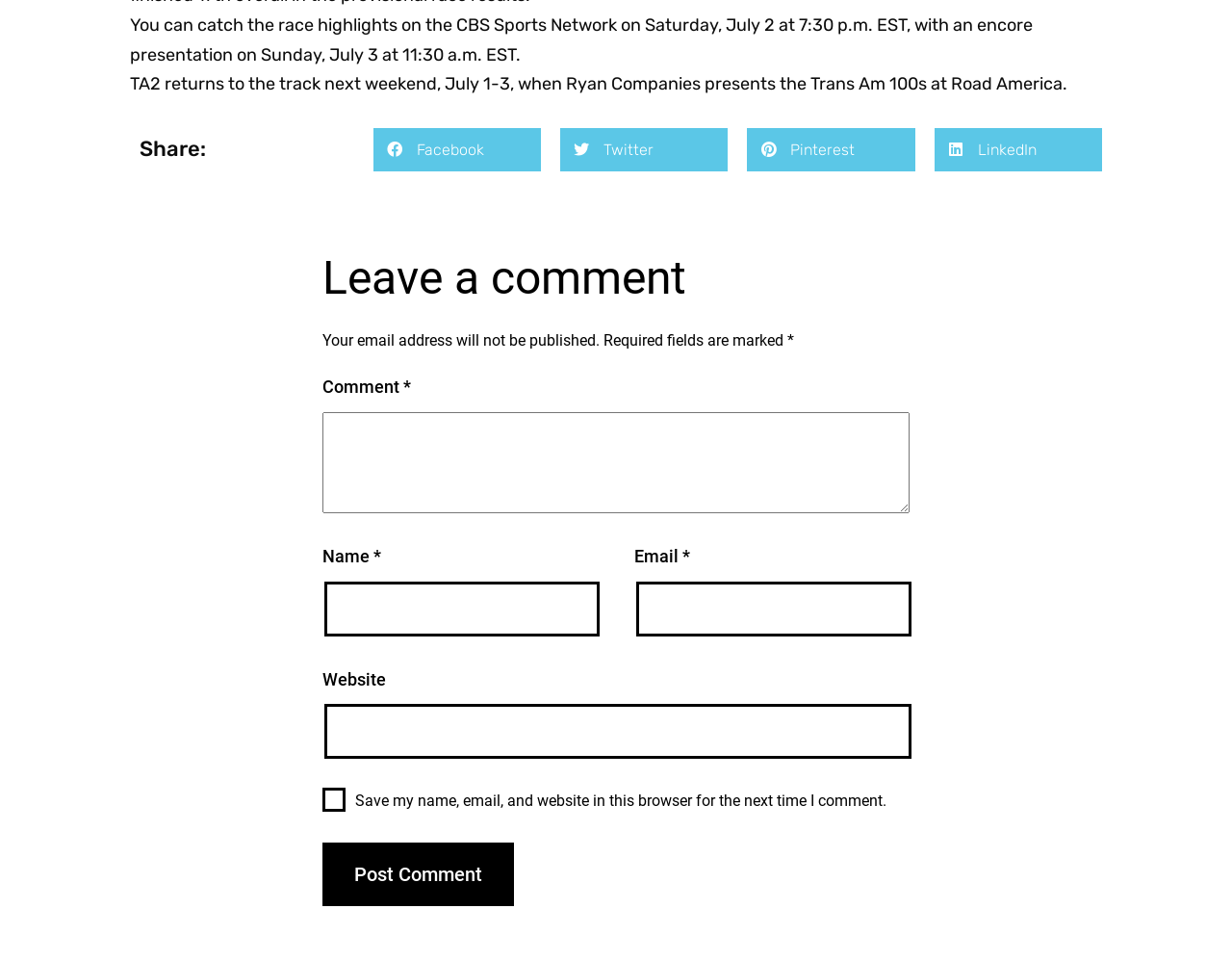Determine the coordinates of the bounding box for the clickable area needed to execute this instruction: "Leave a comment".

[0.262, 0.258, 0.738, 0.321]